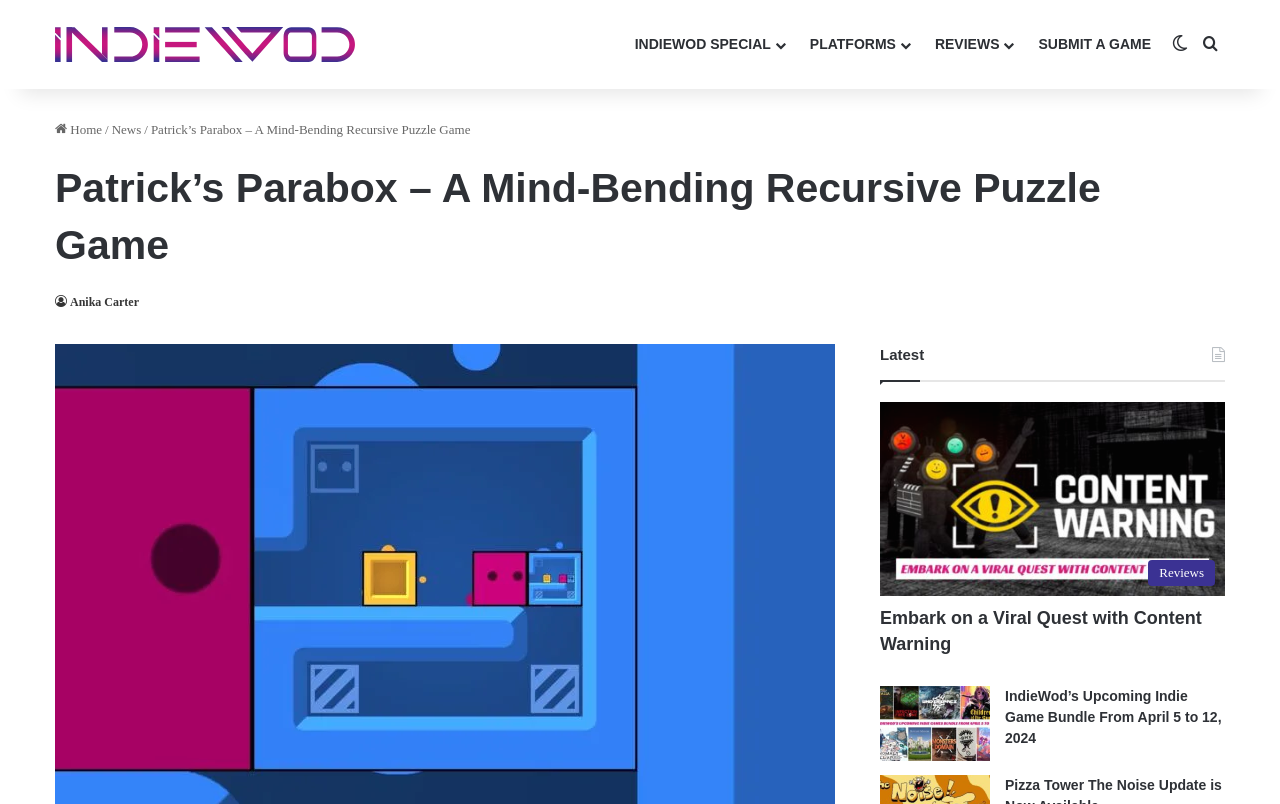Please specify the bounding box coordinates of the clickable region necessary for completing the following instruction: "Go to IndieWod". The coordinates must consist of four float numbers between 0 and 1, i.e., [left, top, right, bottom].

[0.043, 0.034, 0.277, 0.077]